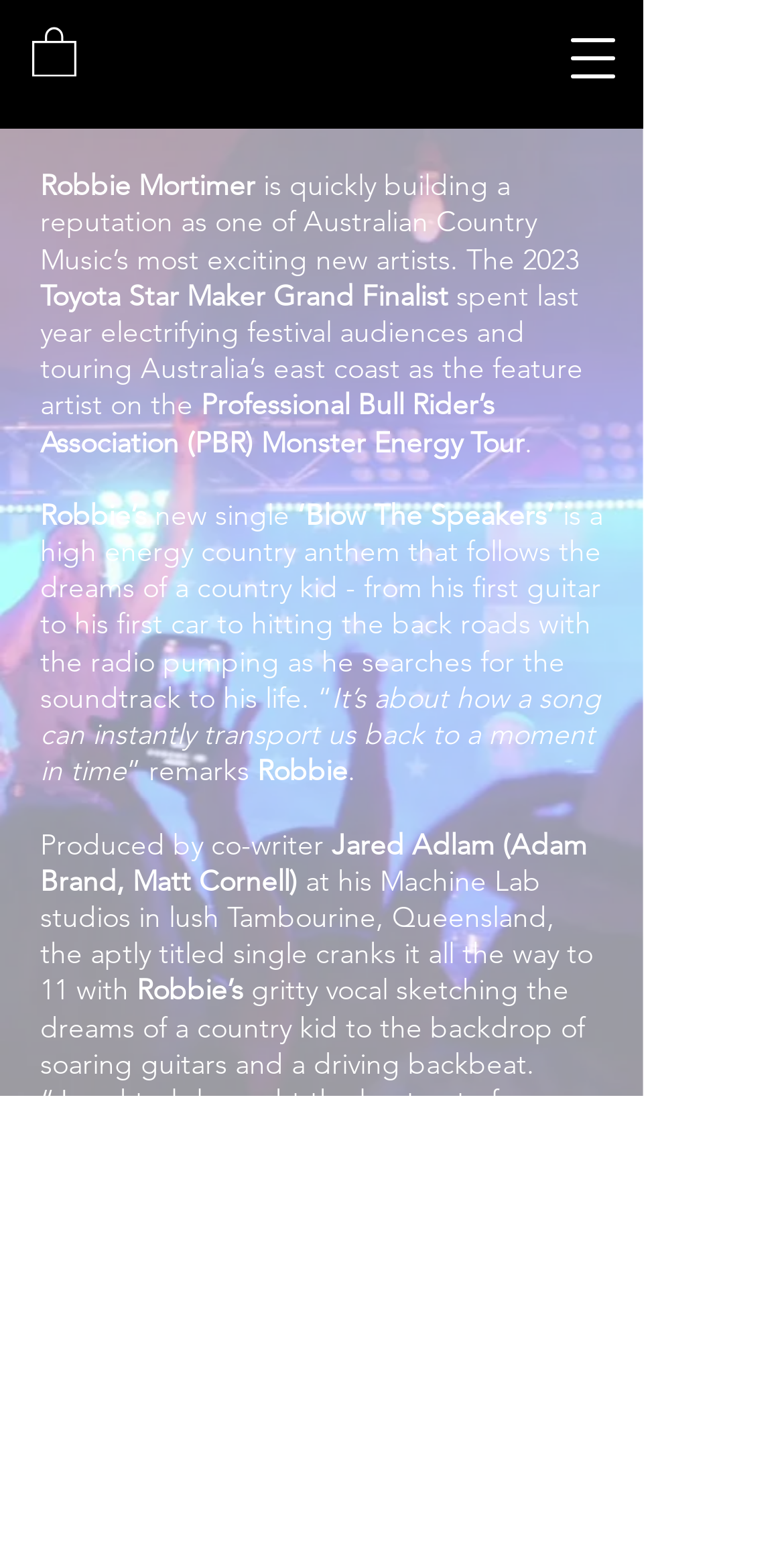Produce an extensive caption that describes everything on the webpage.

The webpage is about Australian musician Robbie Mortimer. At the top left corner, there is a link and an image, likely a logo or a profile picture. On the top right corner, there is a button to open a navigation menu. 

Below the navigation button, there is a heading that reads "Robbie Mortimer" followed by a brief description of him as a rising star in Australian Country Music. The text continues to describe his achievements, including being a Toyota Star Maker Grand Finalist and touring with the Professional Bull Rider's Association (PBR) Monster Energy Tour.

Further down, there is a section about Robbie's new single "Blow The Speakers", which is a high-energy country anthem. The lyrics and production of the song are described in detail, including the producer Jared Adlam and the recording studio. There are also quotes from Robbie about the song and its production.

At the bottom of the page, there is a mention of the music video for "Blow The Speakers", which was directed by Craig Honeysett and features Robbie cruising in a vintage Ford F150 and performing at a live event.